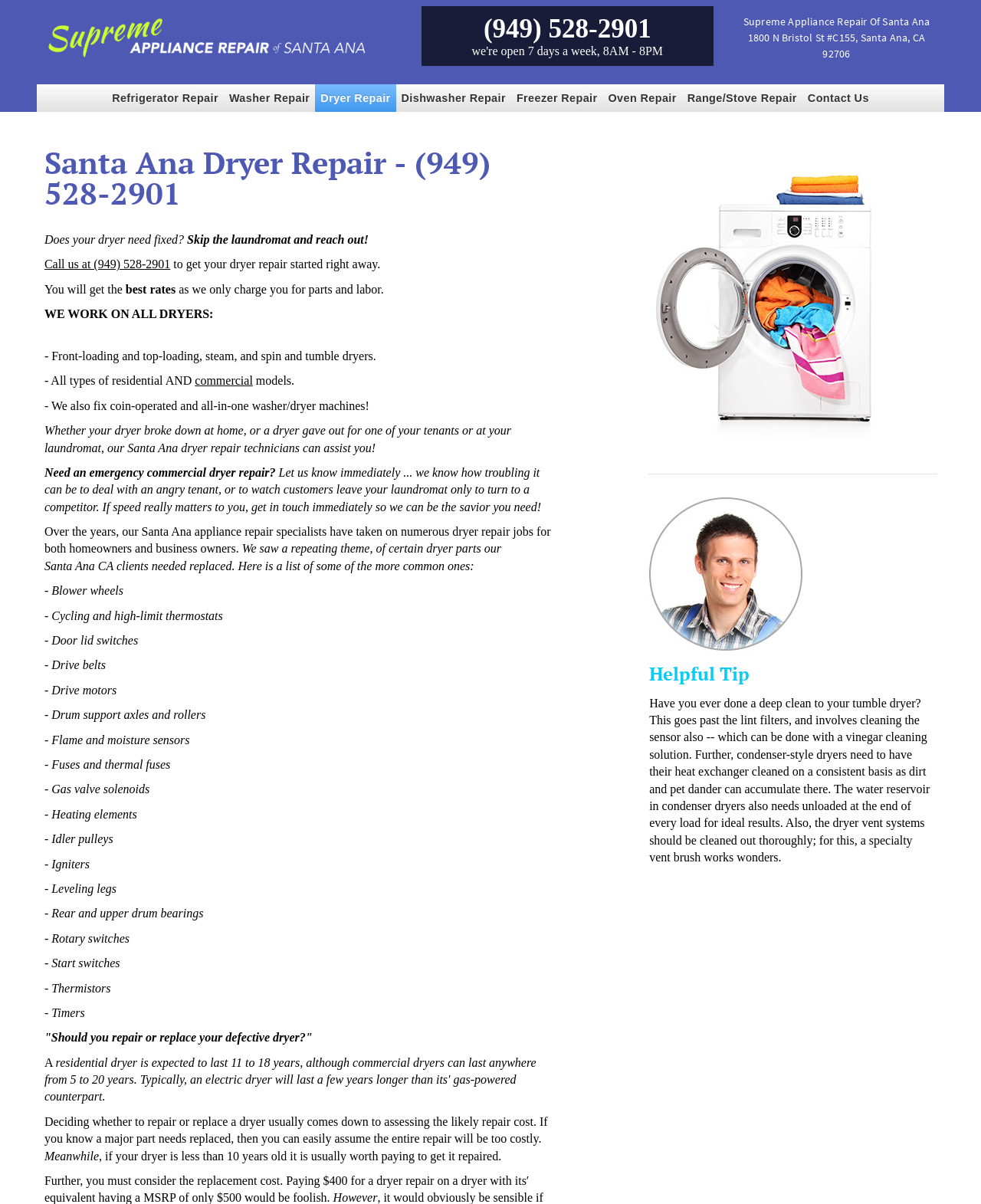Locate the UI element described by title="Homepage" and provide its bounding box coordinates. Use the format (top-left x, top-left y, bottom-right x, bottom-right y) with all values as floating point numbers between 0 and 1.

[0.045, 0.042, 0.397, 0.053]